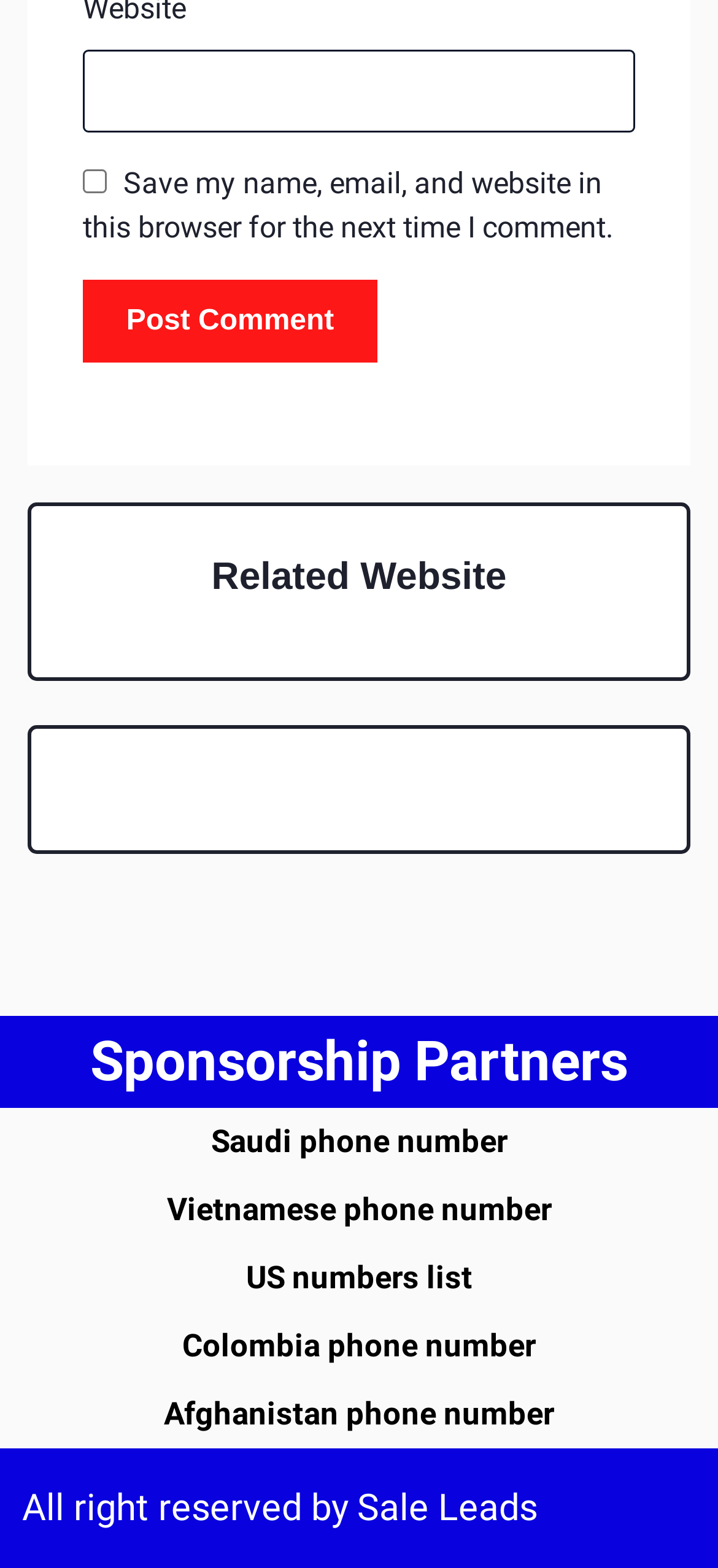Identify the bounding box coordinates of the area you need to click to perform the following instruction: "Visit Saudi phone number".

[0.294, 0.716, 0.706, 0.74]